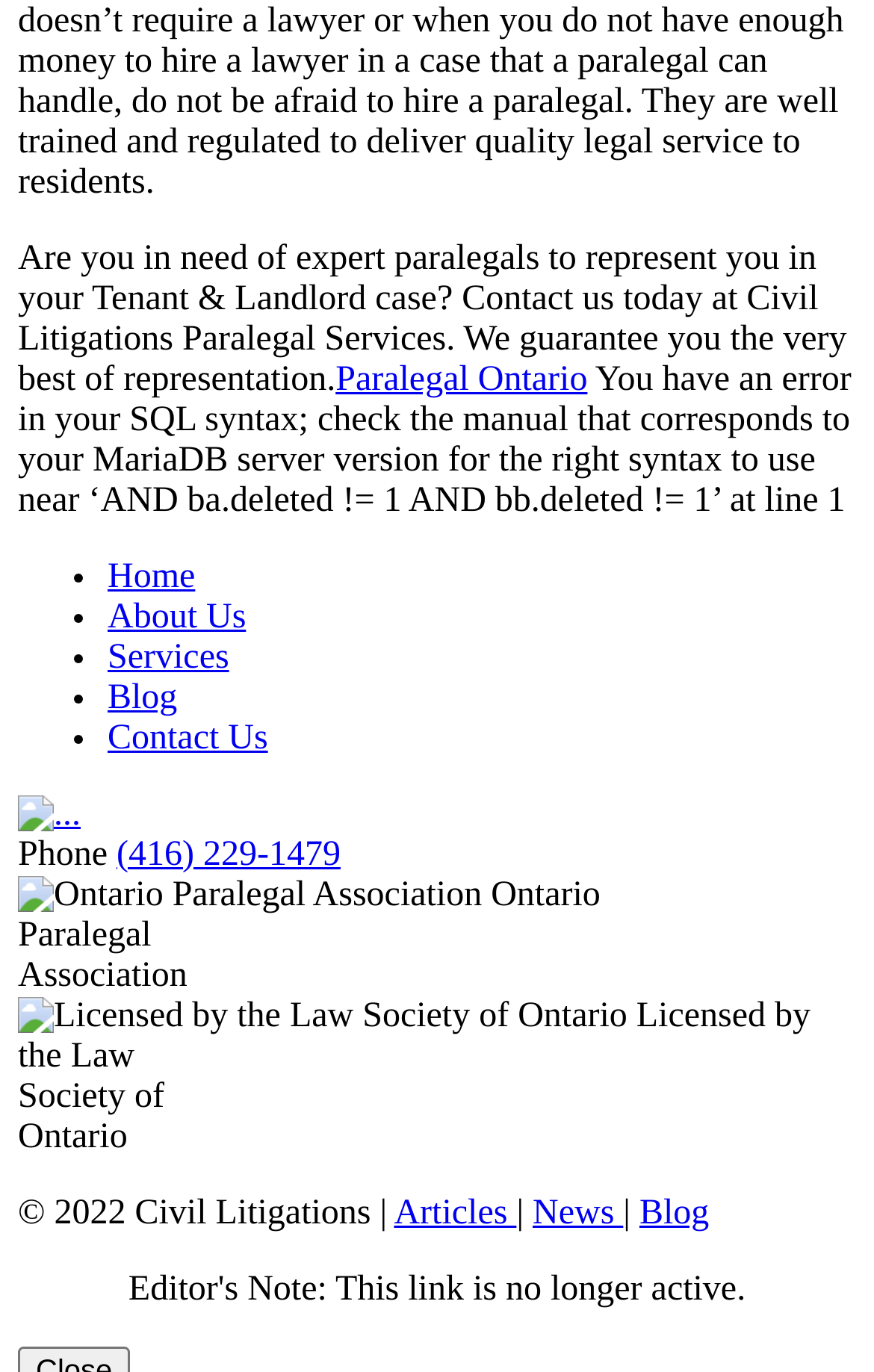Find the bounding box coordinates of the element I should click to carry out the following instruction: "View One Systems products".

None